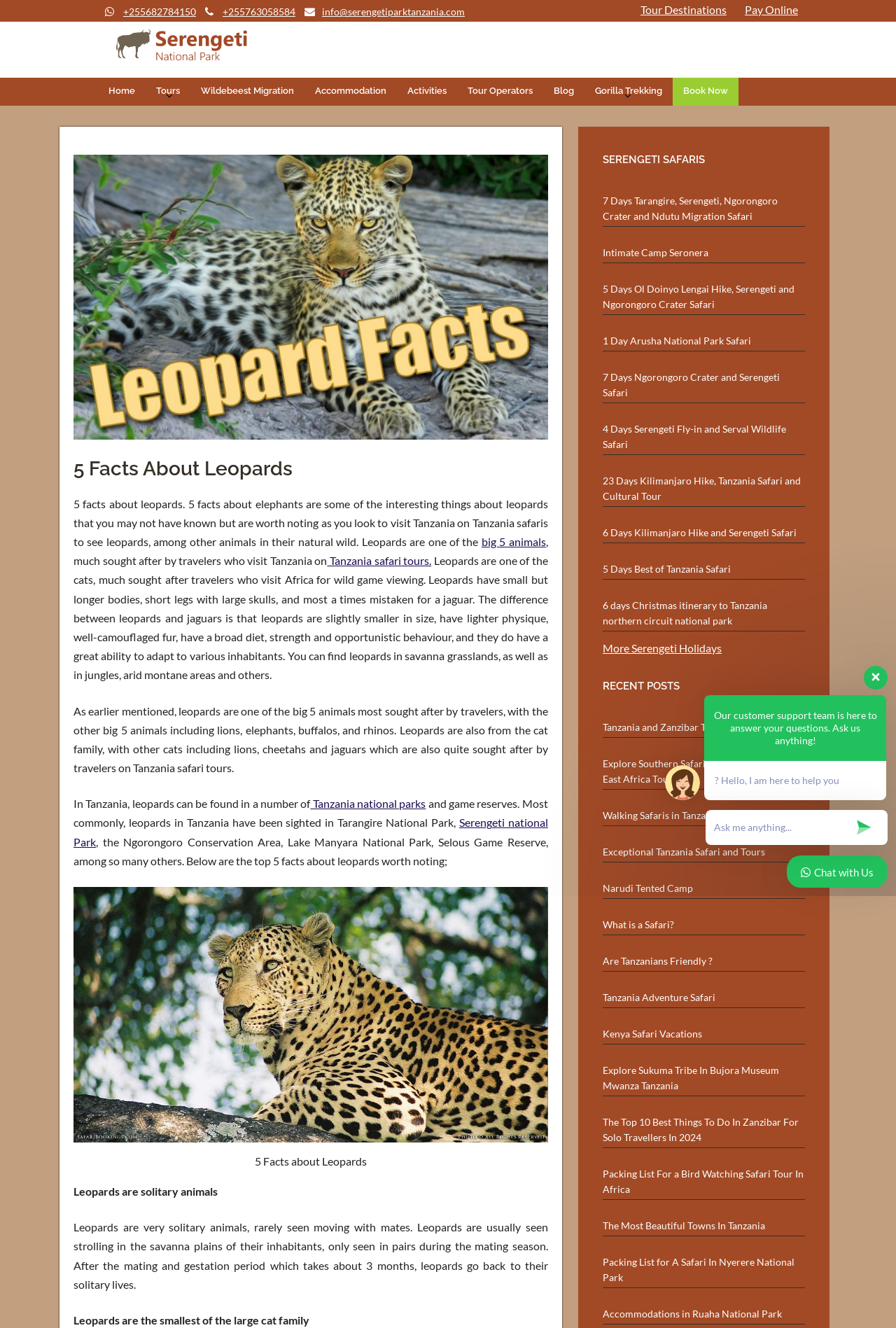Determine the bounding box coordinates for the clickable element to execute this instruction: "Enter a message in the chat box". Provide the coordinates as four float numbers between 0 and 1, i.e., [left, top, right, bottom].

[0.797, 0.617, 0.948, 0.629]